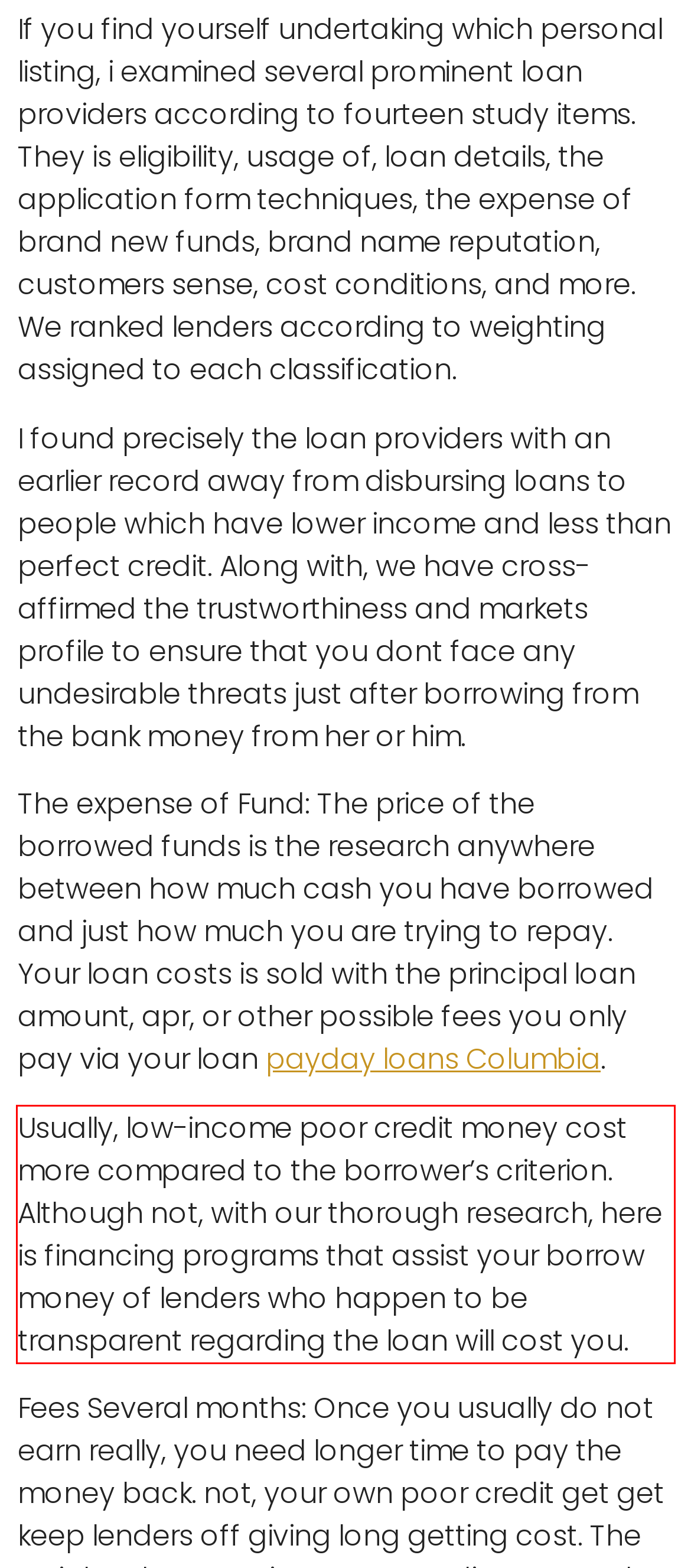Using the provided webpage screenshot, identify and read the text within the red rectangle bounding box.

Usually, low-income poor credit money cost more compared to the borrower’s criterion. Although not, with our thorough research, here is financing programs that assist your borrow money of lenders who happen to be transparent regarding the loan will cost you.